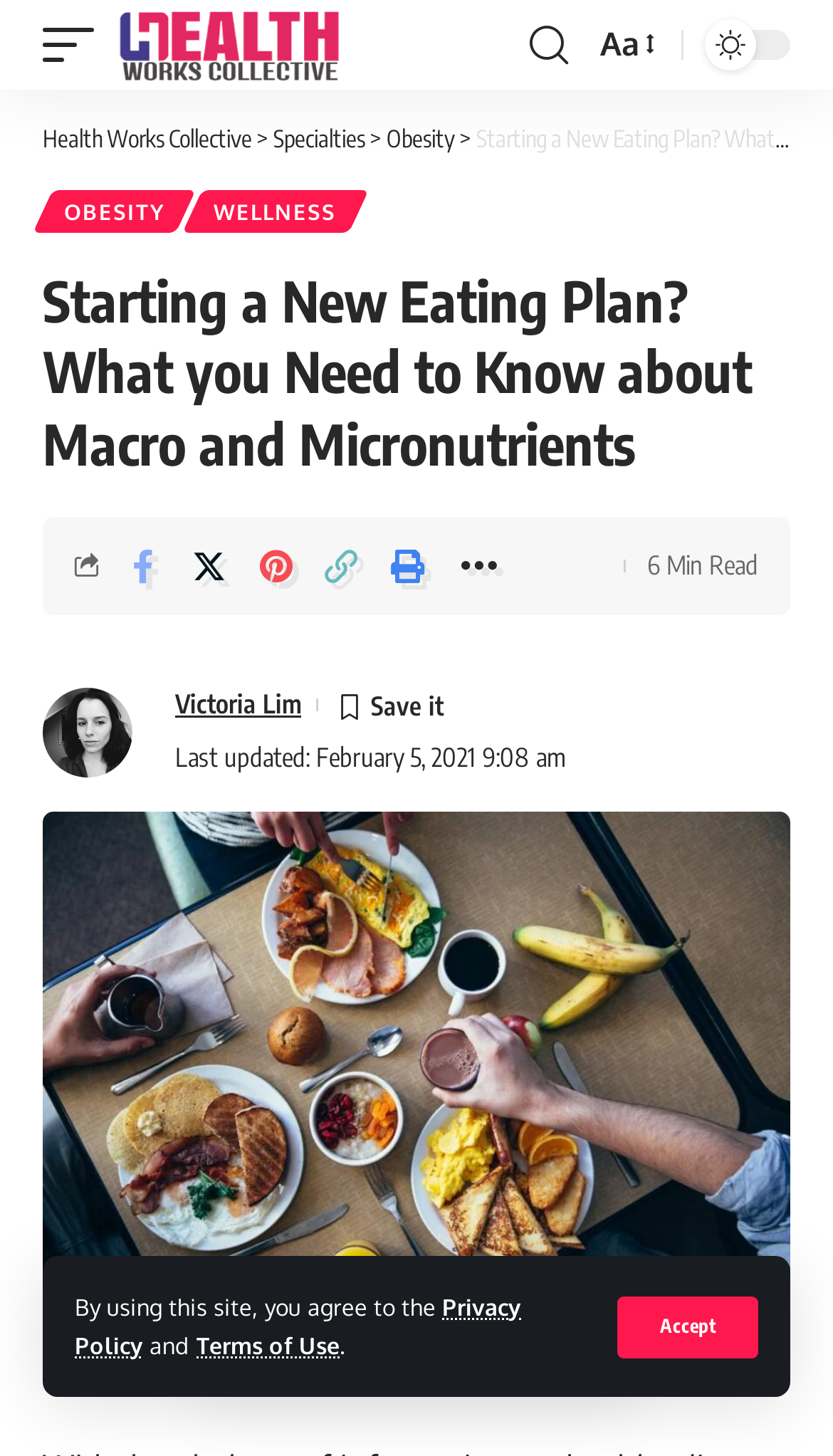Please answer the following question using a single word or phrase: 
What is the estimated reading time of the article?

6 Min